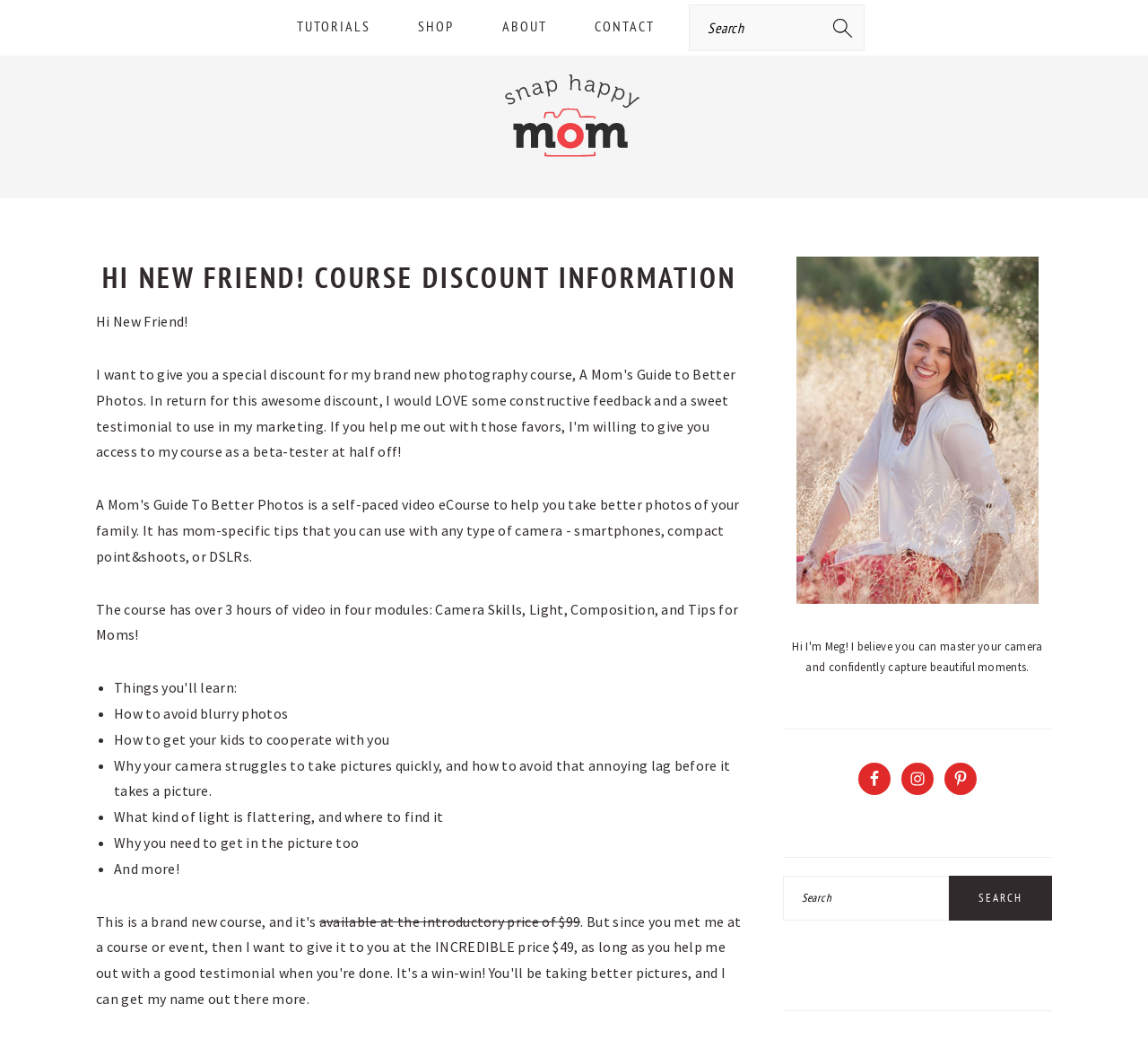Please answer the following question using a single word or phrase: 
What social media platforms are linked on the webpage?

Facebook, Instagram, Pinterest